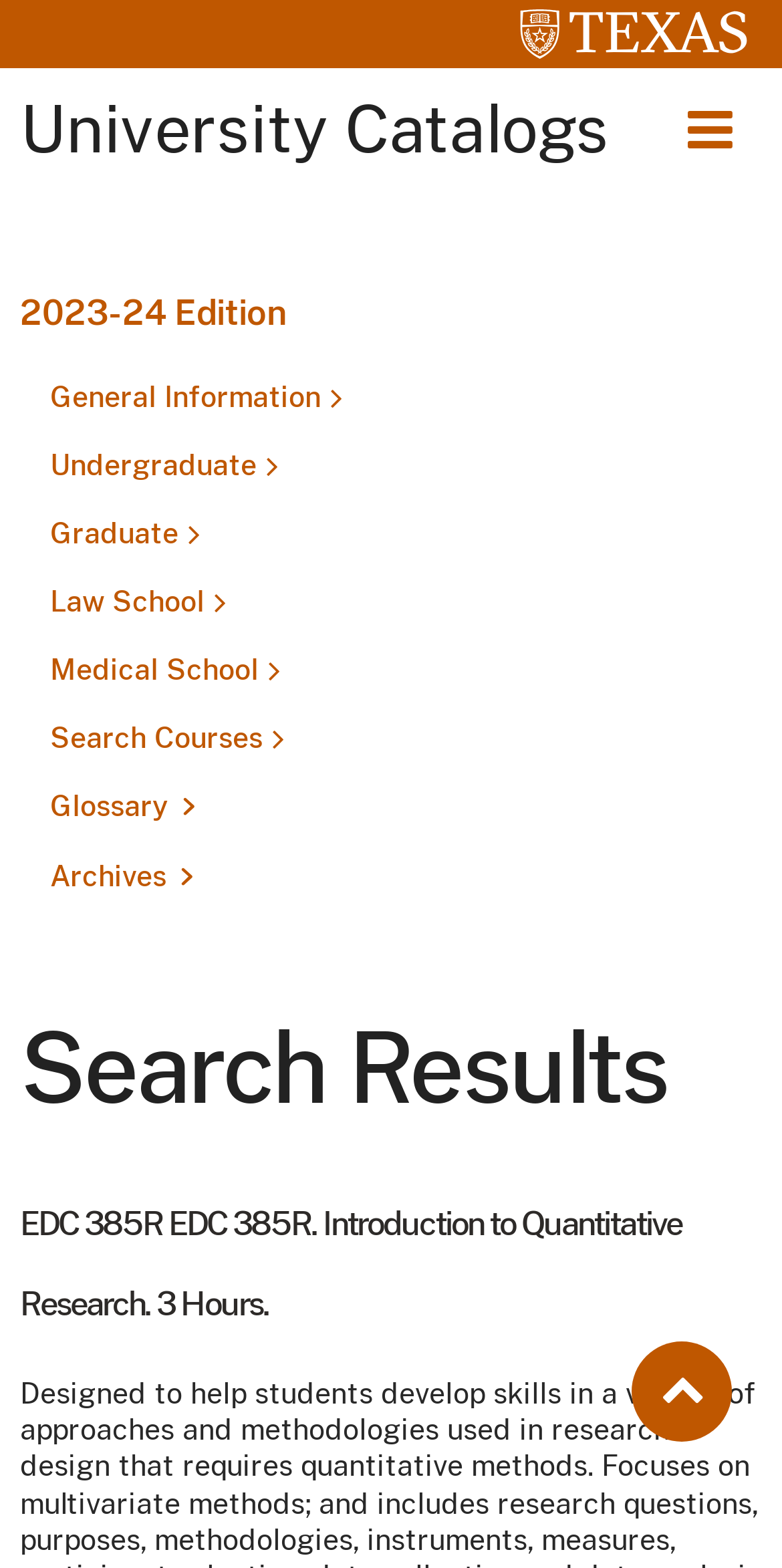Give a one-word or short phrase answer to this question: 
What is the text of the first heading?

University Catalogs